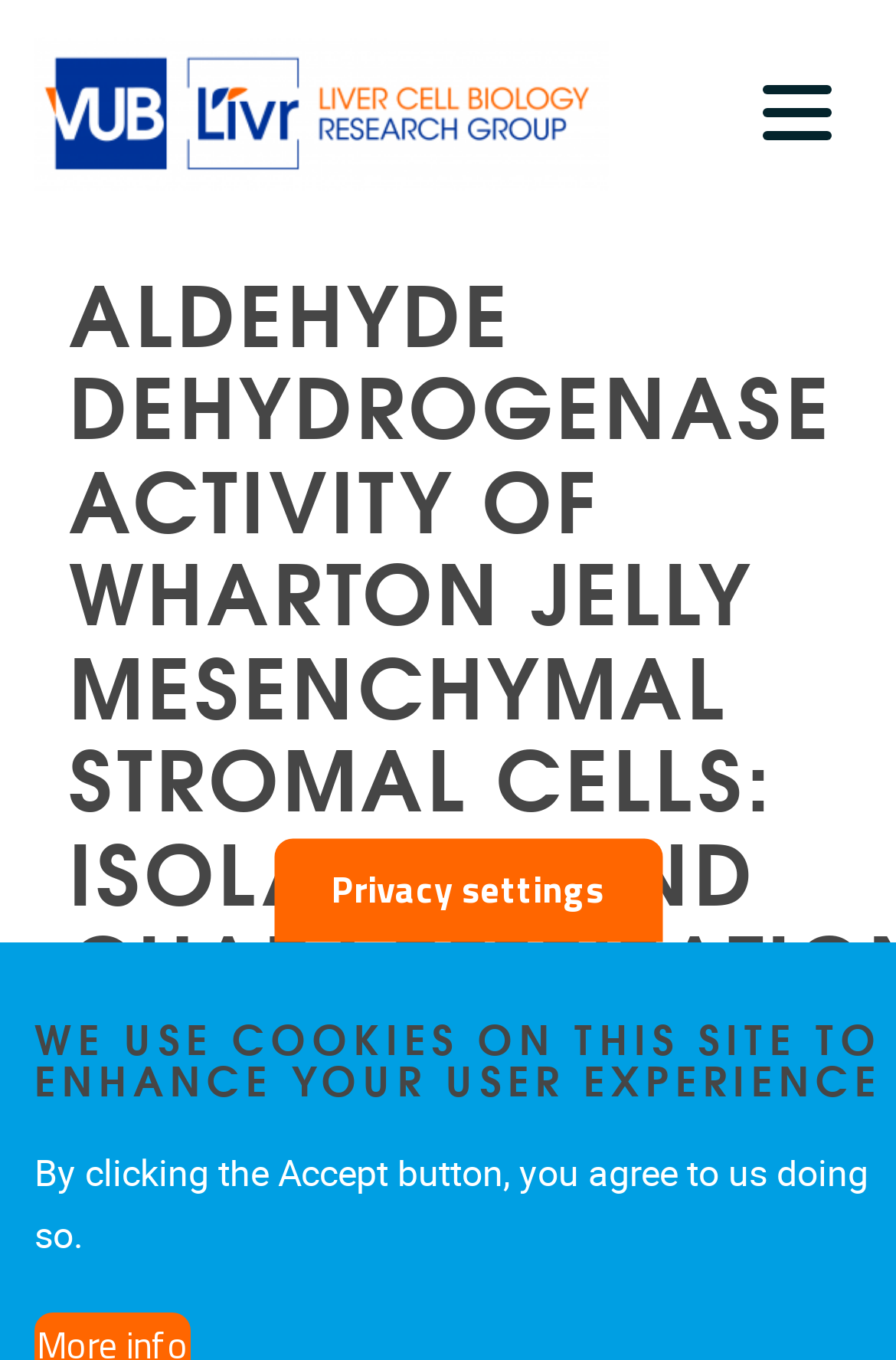What is the publication name?
Based on the image, answer the question with as much detail as possible.

The publication name can be found in the link 'Cytotechnology.' located at the bottom of the webpage, which suggests that the webpage is related to a publication or research paper.